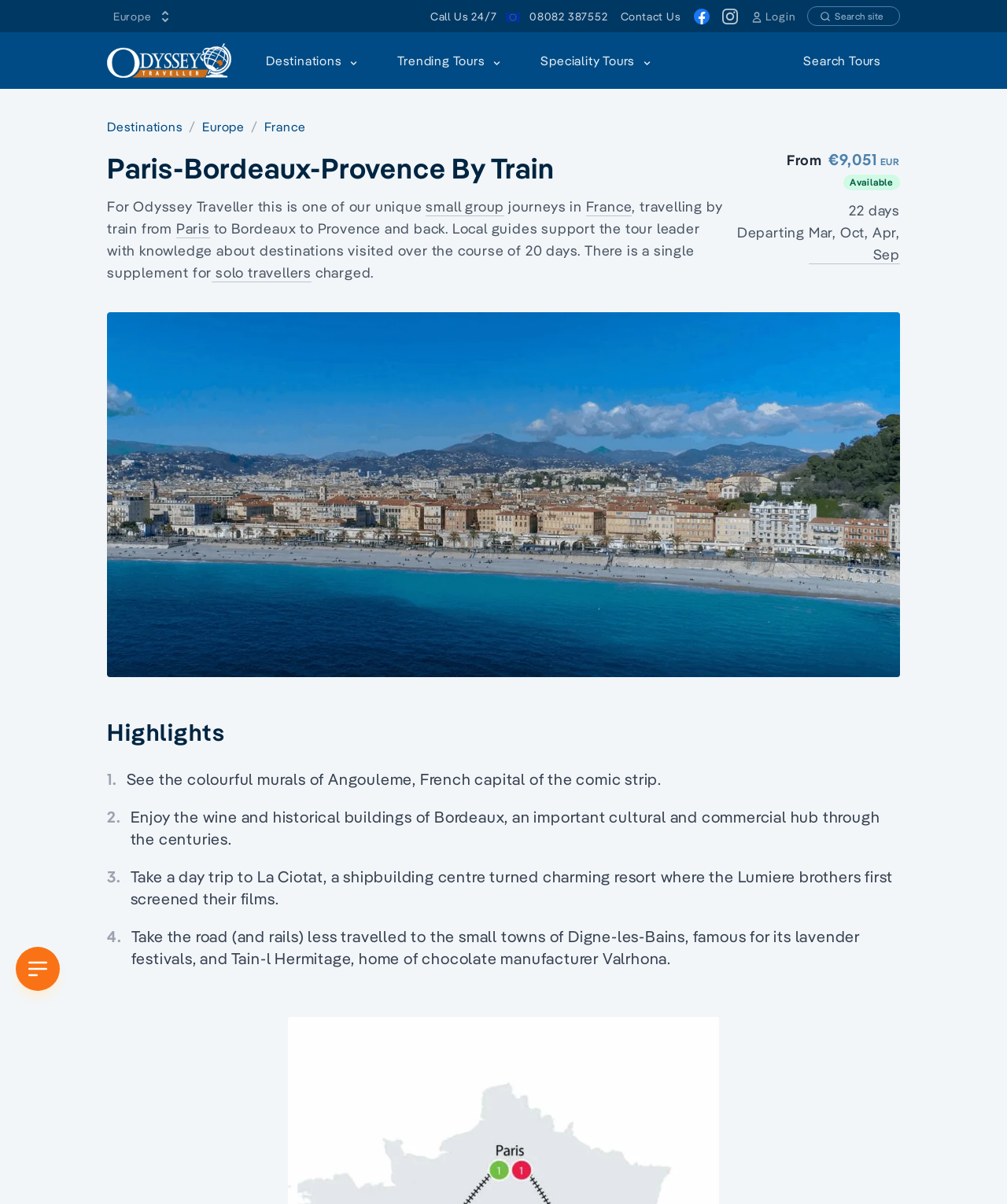Determine the bounding box coordinates of the section I need to click to execute the following instruction: "Click the logo". Provide the coordinates as four float numbers between 0 and 1, i.e., [left, top, right, bottom].

None